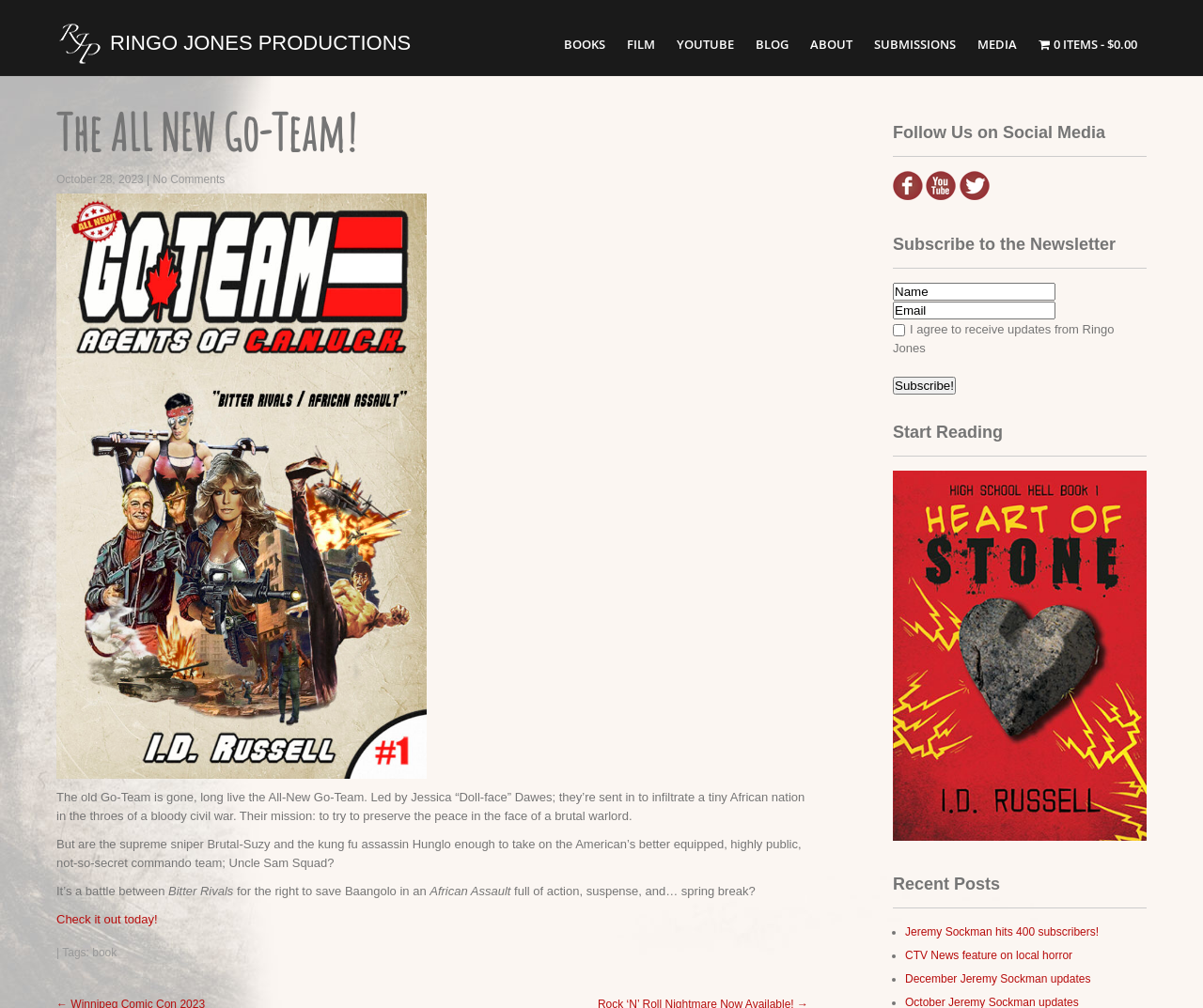Determine the bounding box coordinates of the clickable element to complete this instruction: "Subscribe to the Newsletter". Provide the coordinates in the format of four float numbers between 0 and 1, [left, top, right, bottom].

[0.742, 0.374, 0.795, 0.391]